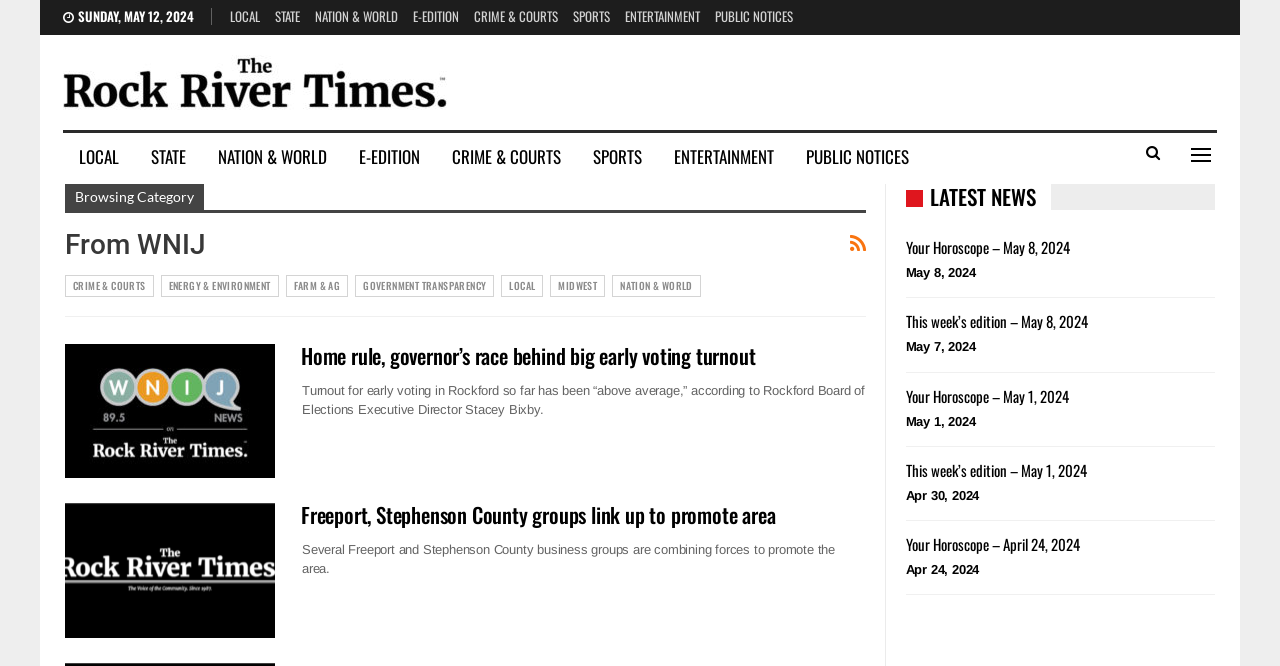Find the bounding box coordinates for the element described here: "Sound Journey".

None